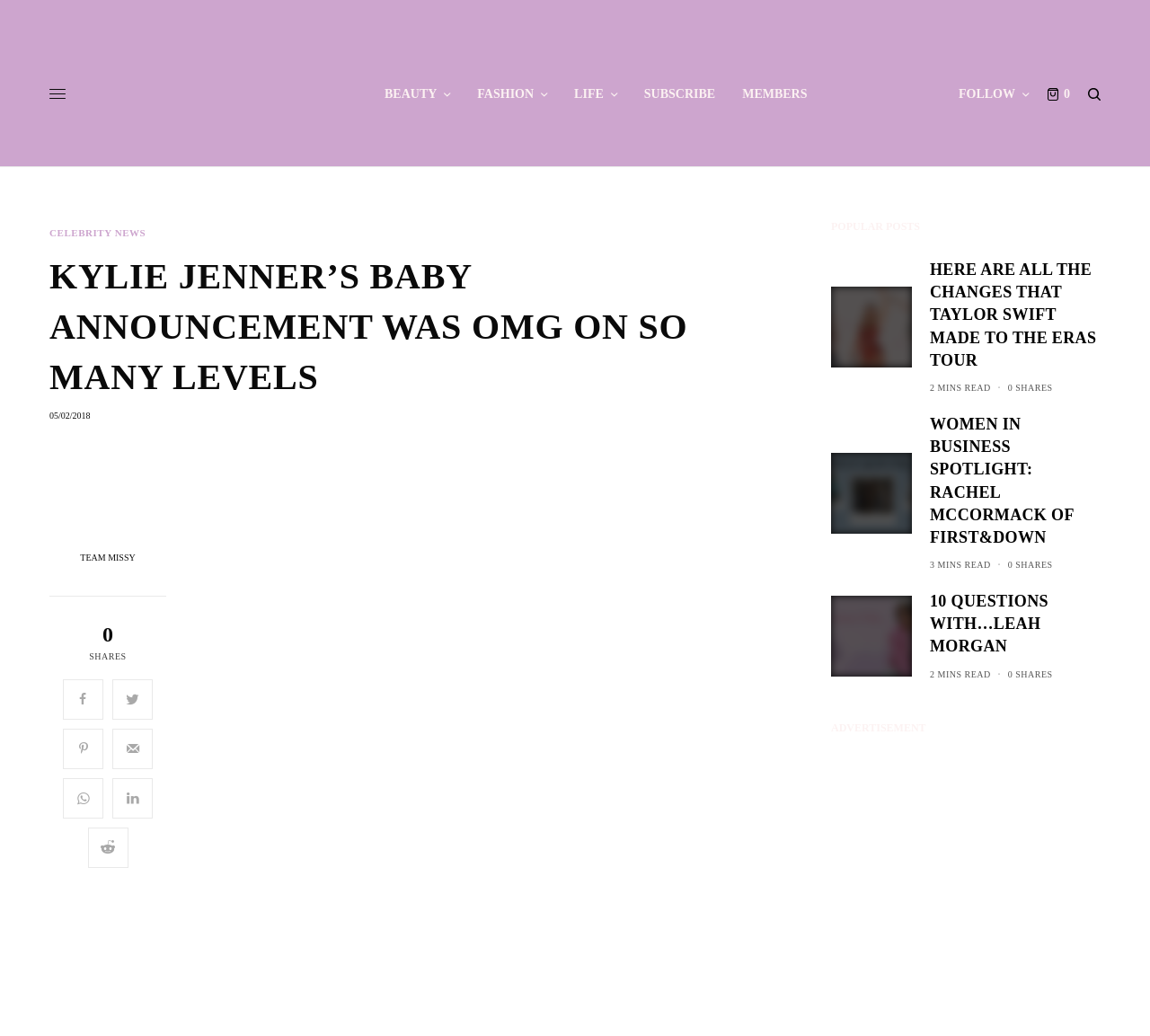Please determine the bounding box coordinates of the element to click on in order to accomplish the following task: "Share the article on social media". Ensure the coordinates are four float numbers ranging from 0 to 1, i.e., [left, top, right, bottom].

[0.055, 0.656, 0.09, 0.695]